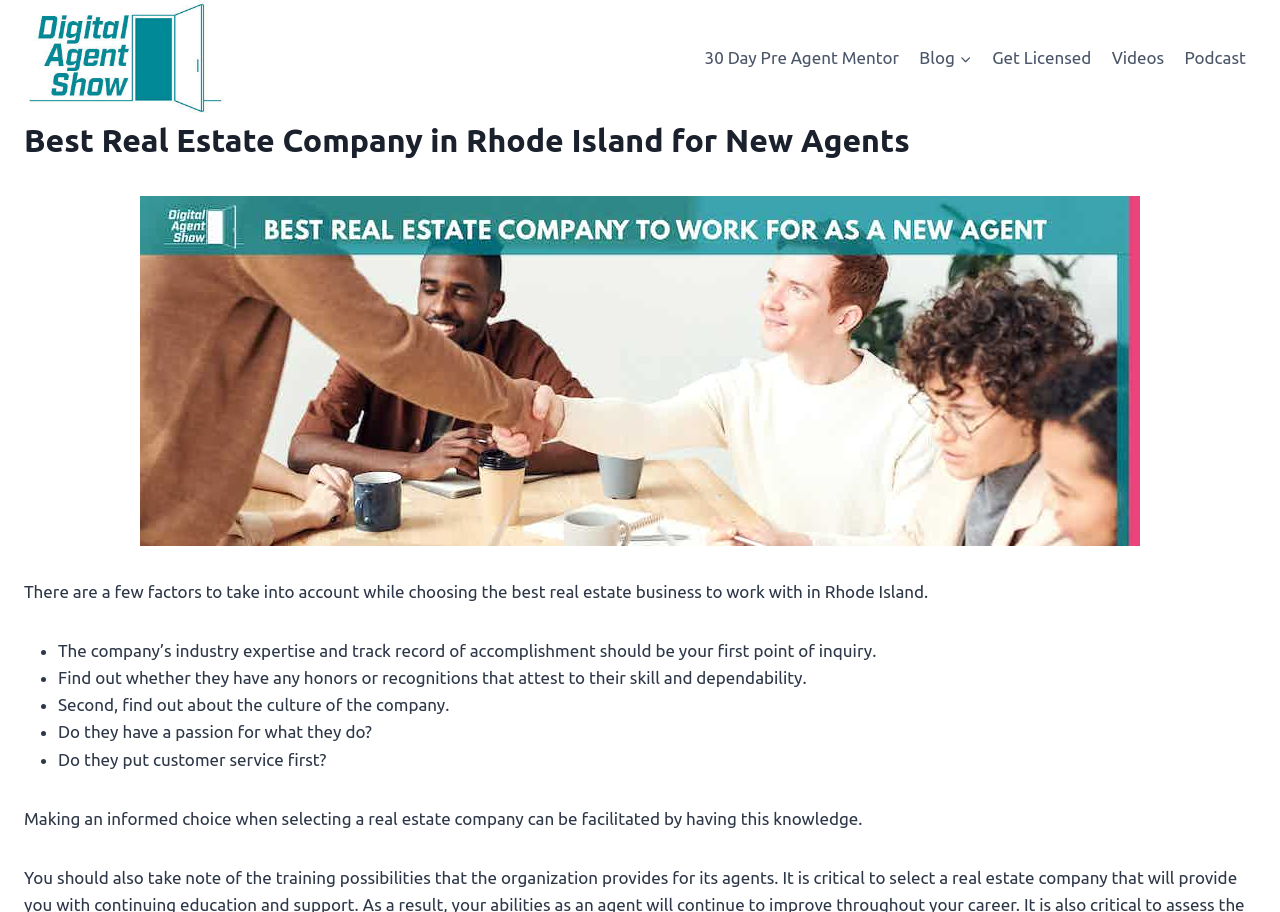What is the main heading displayed on the webpage? Please provide the text.

Best Real Estate Company in Rhode Island for New Agents